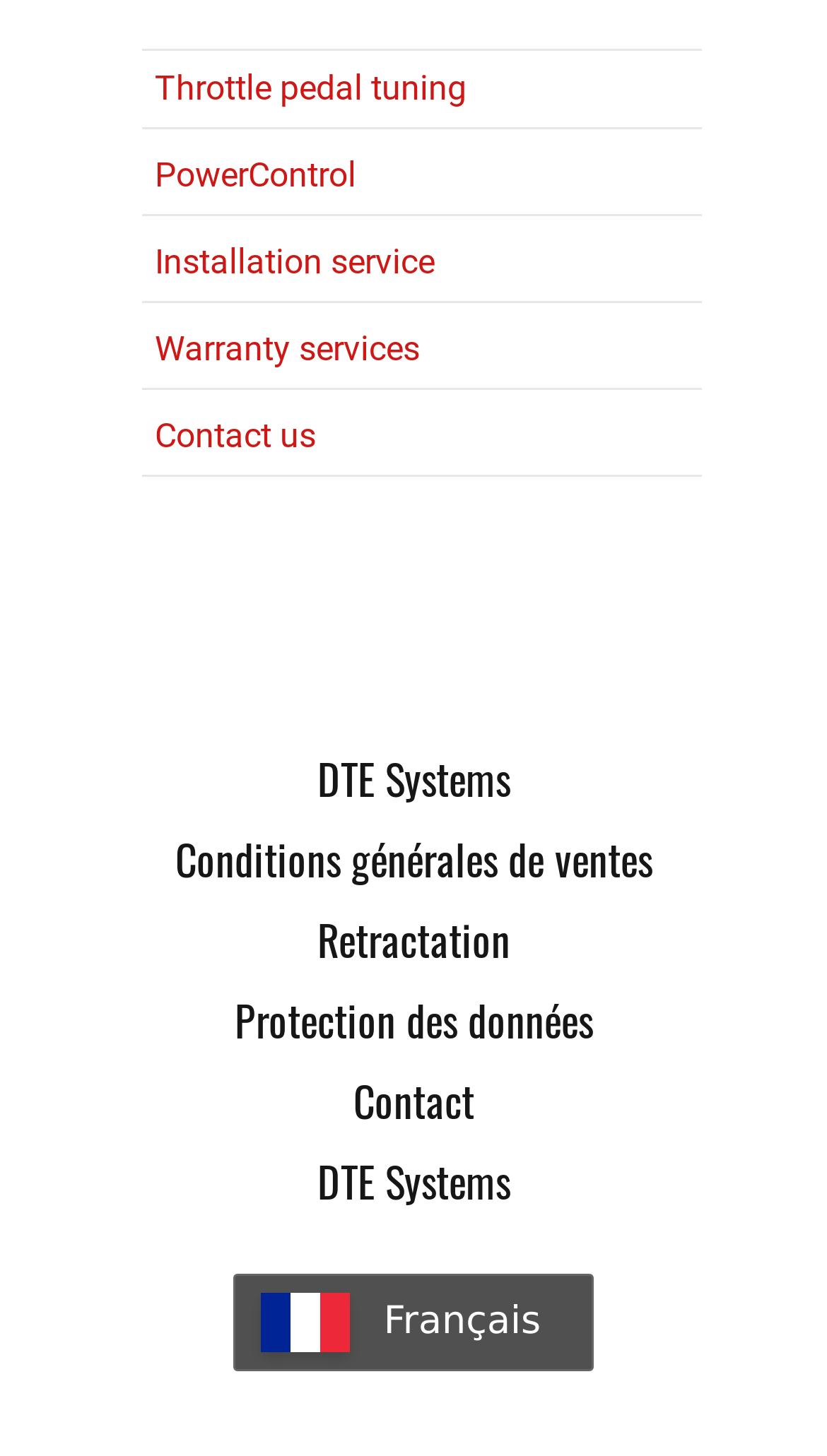Determine the bounding box coordinates of the element that should be clicked to execute the following command: "Visit DTE Systems".

[0.332, 0.5, 0.668, 0.567]